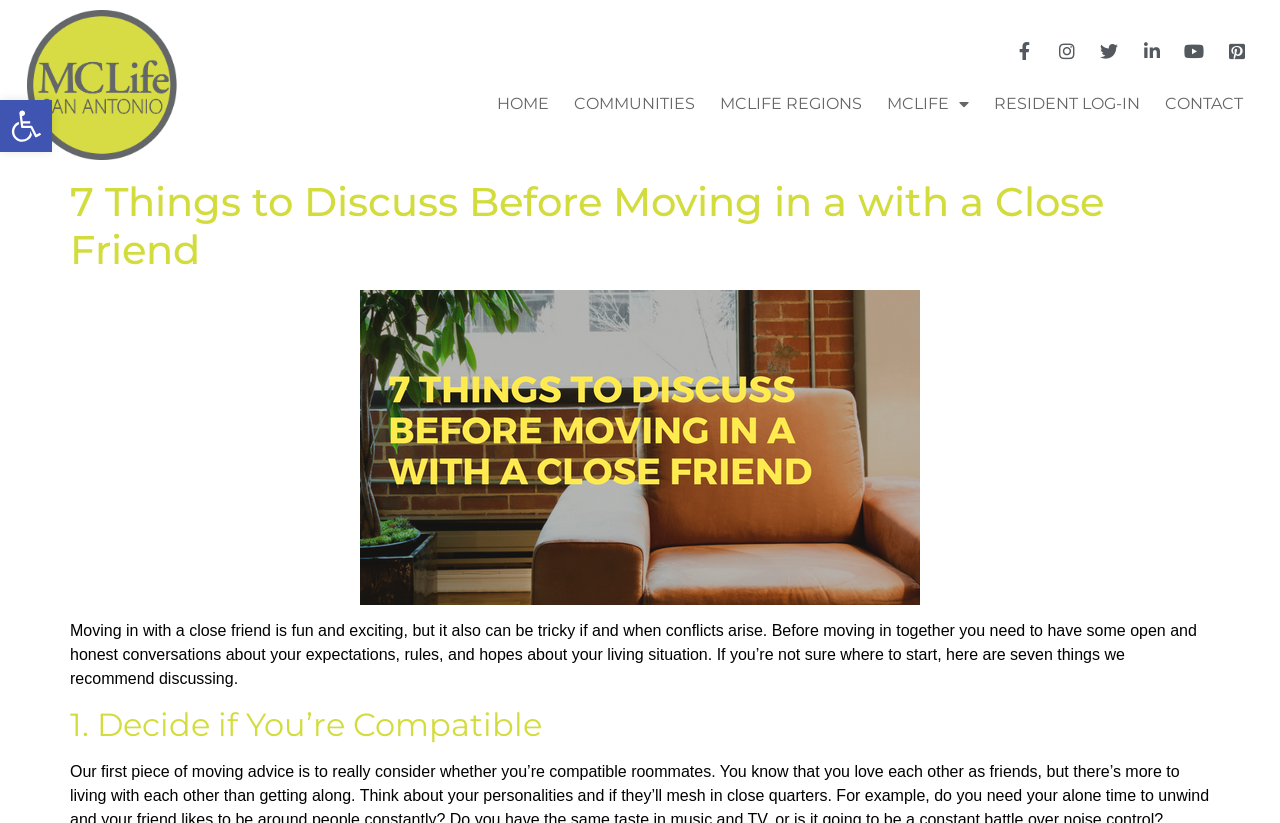Could you provide the bounding box coordinates for the portion of the screen to click to complete this instruction: "Read the article about 7 things to discuss before moving in with a close friend"?

[0.055, 0.216, 0.945, 0.333]